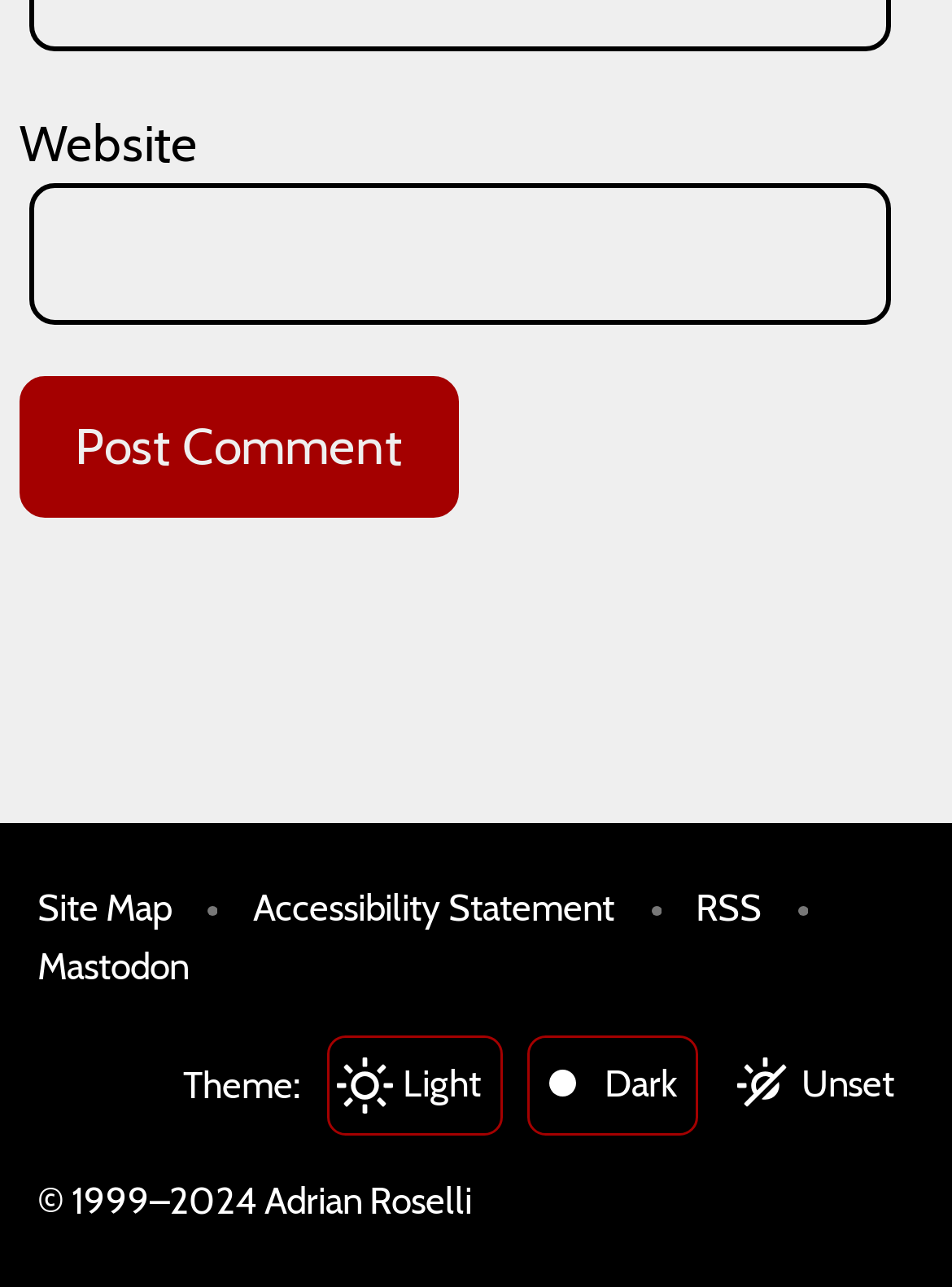Given the description of a UI element: "RSS", identify the bounding box coordinates of the matching element in the webpage screenshot.

[0.731, 0.683, 0.8, 0.729]